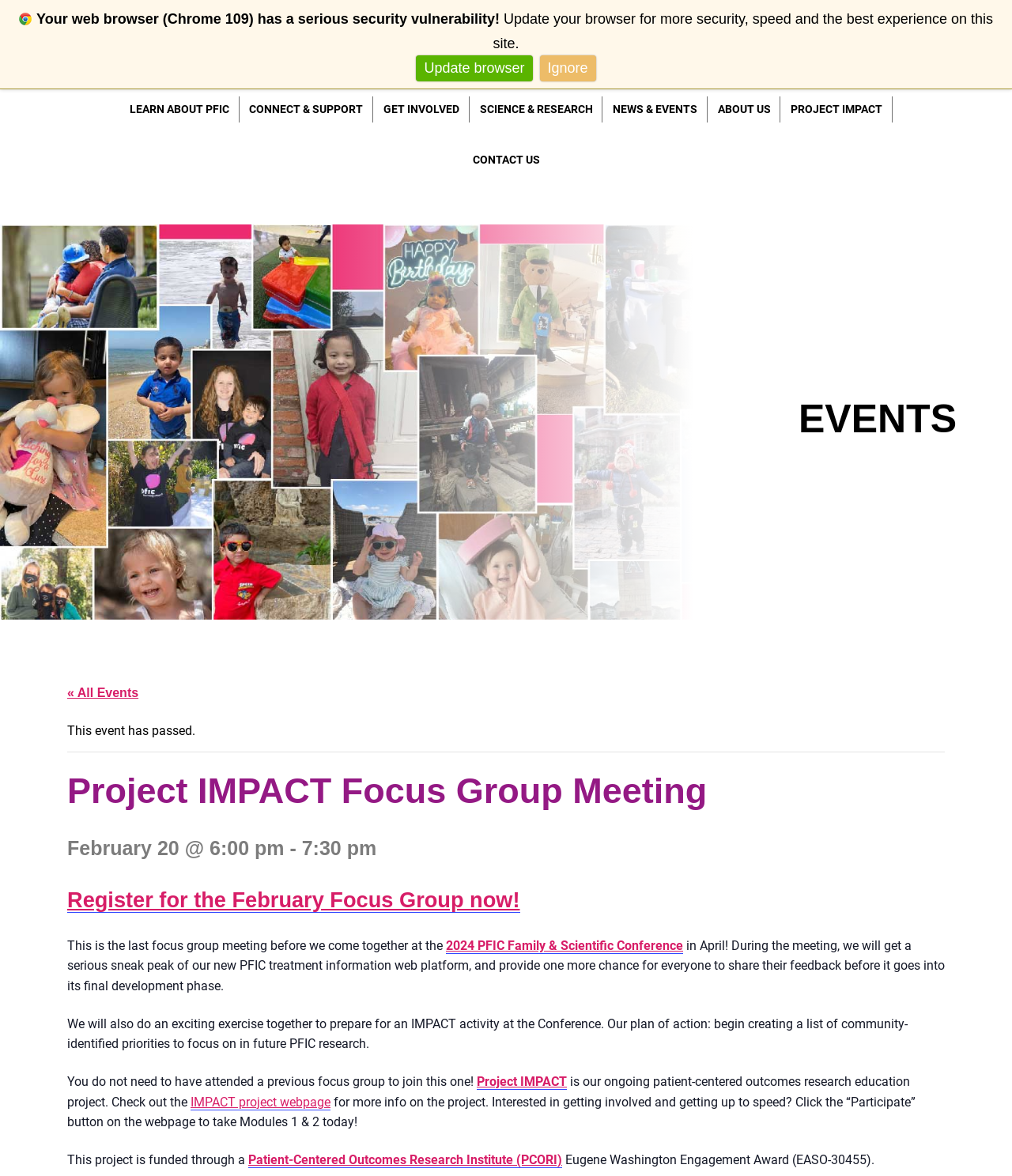Identify the bounding box for the given UI element using the description provided. Coordinates should be in the format (top-left x, top-left y, bottom-right x, bottom-right y) and must be between 0 and 1. Here is the description: English▼

[0.461, 0.037, 0.534, 0.047]